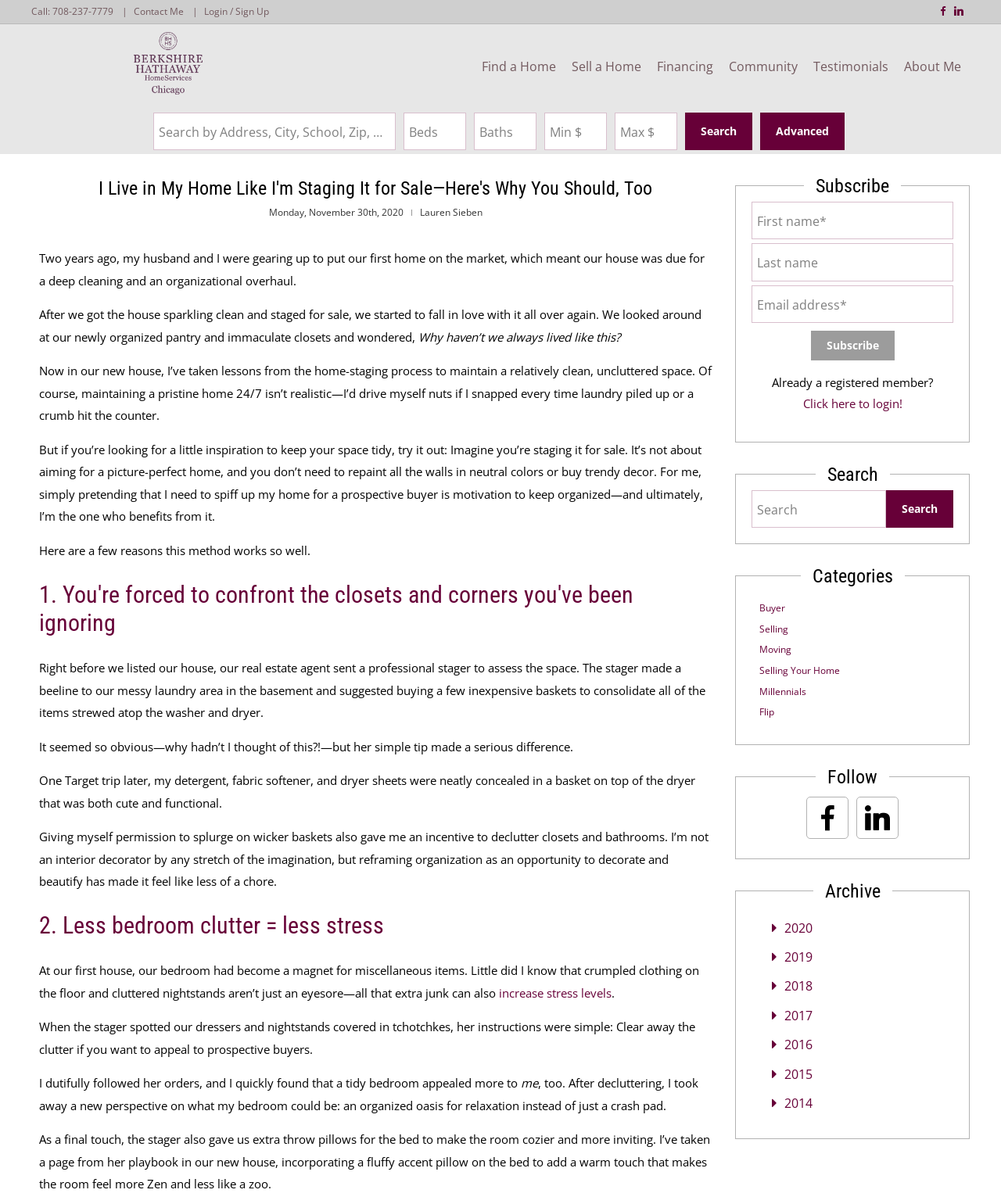Provide your answer in a single word or phrase: 
What is the purpose of staging a home?

To appeal to buyers